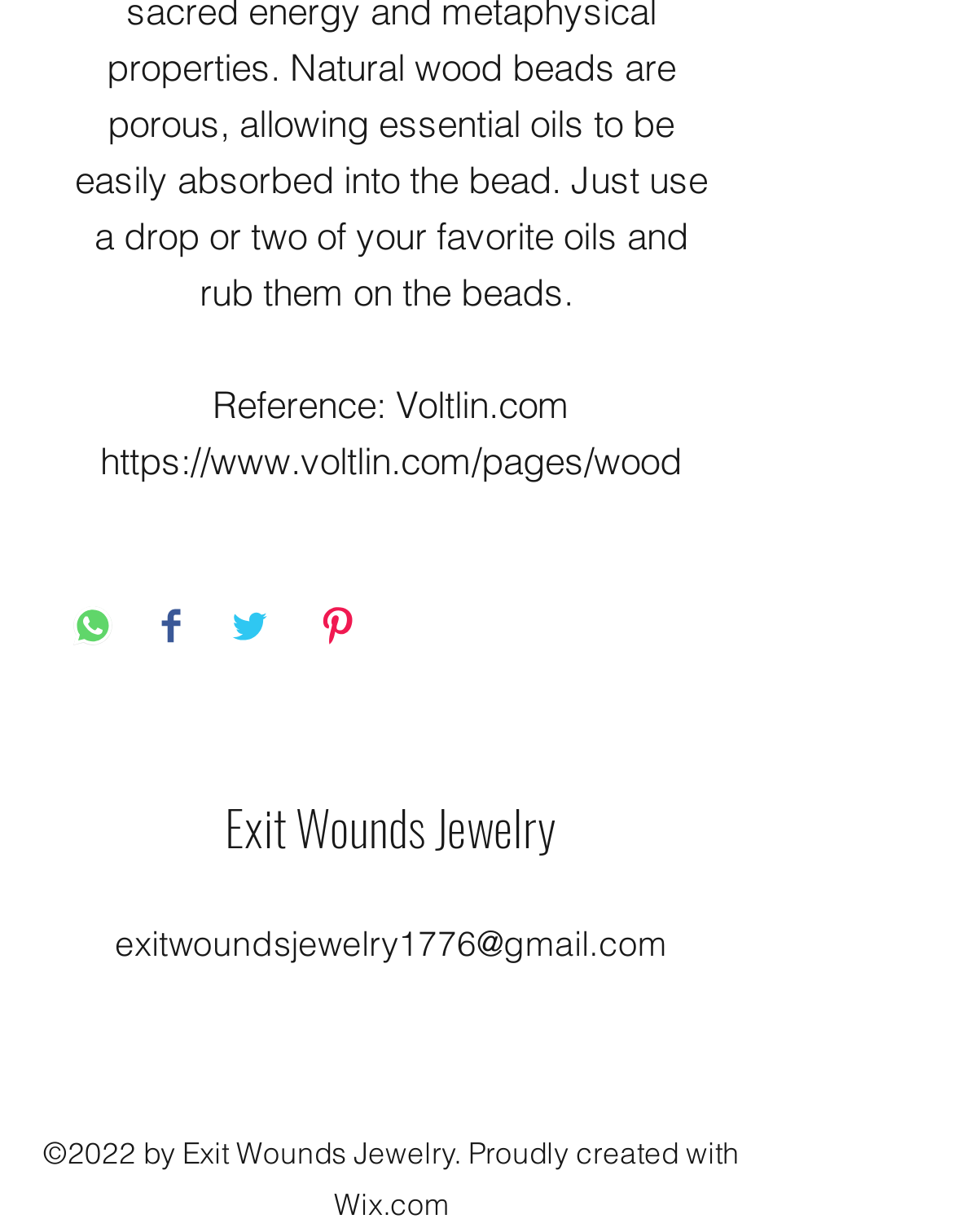Calculate the bounding box coordinates of the UI element given the description: "aria-label="Facebook"".

[0.423, 0.839, 0.474, 0.878]